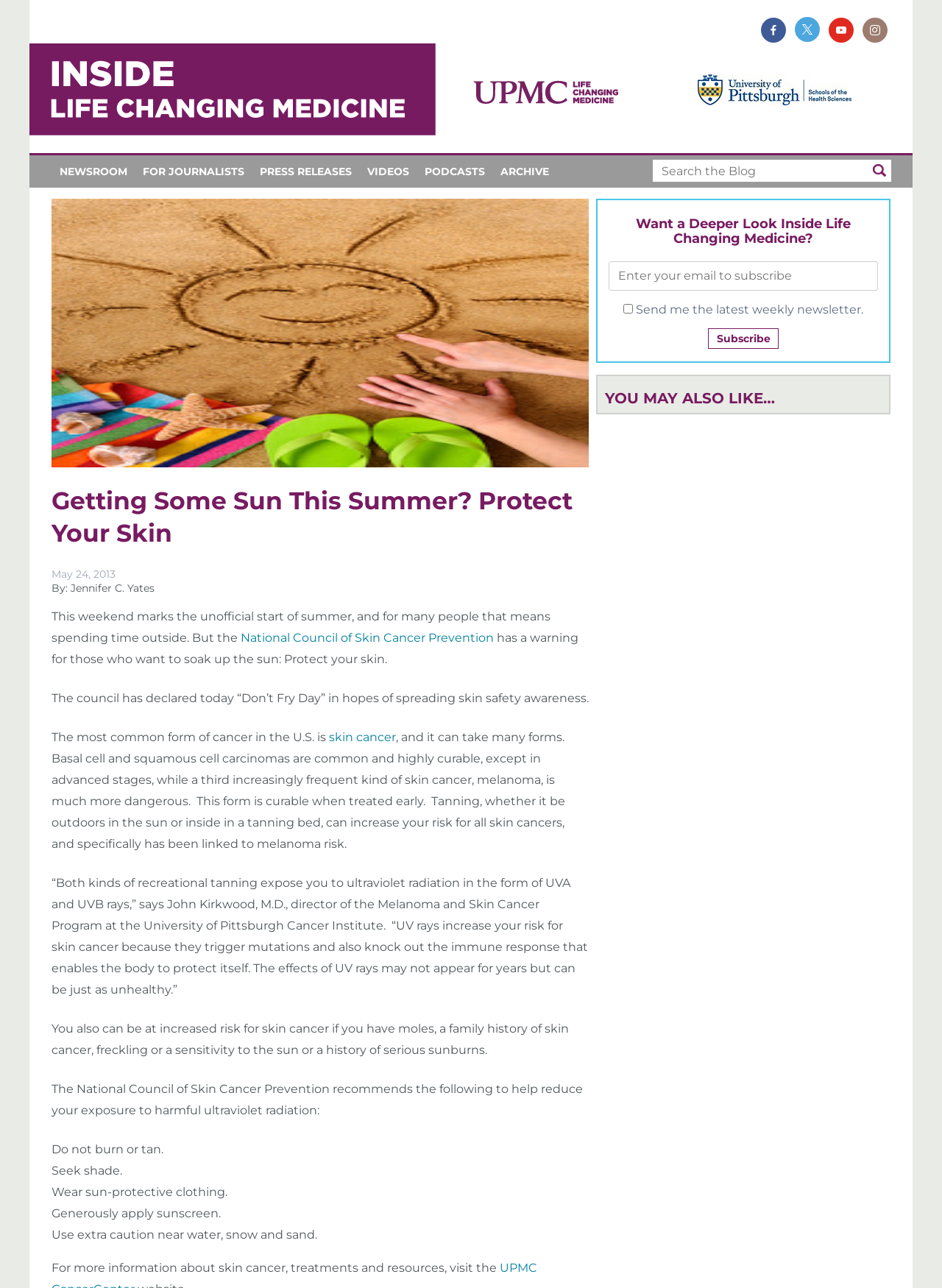Find and specify the bounding box coordinates that correspond to the clickable region for the instruction: "Visit the University of Pittsburgh Cancer Institute".

[0.055, 0.68, 0.624, 0.774]